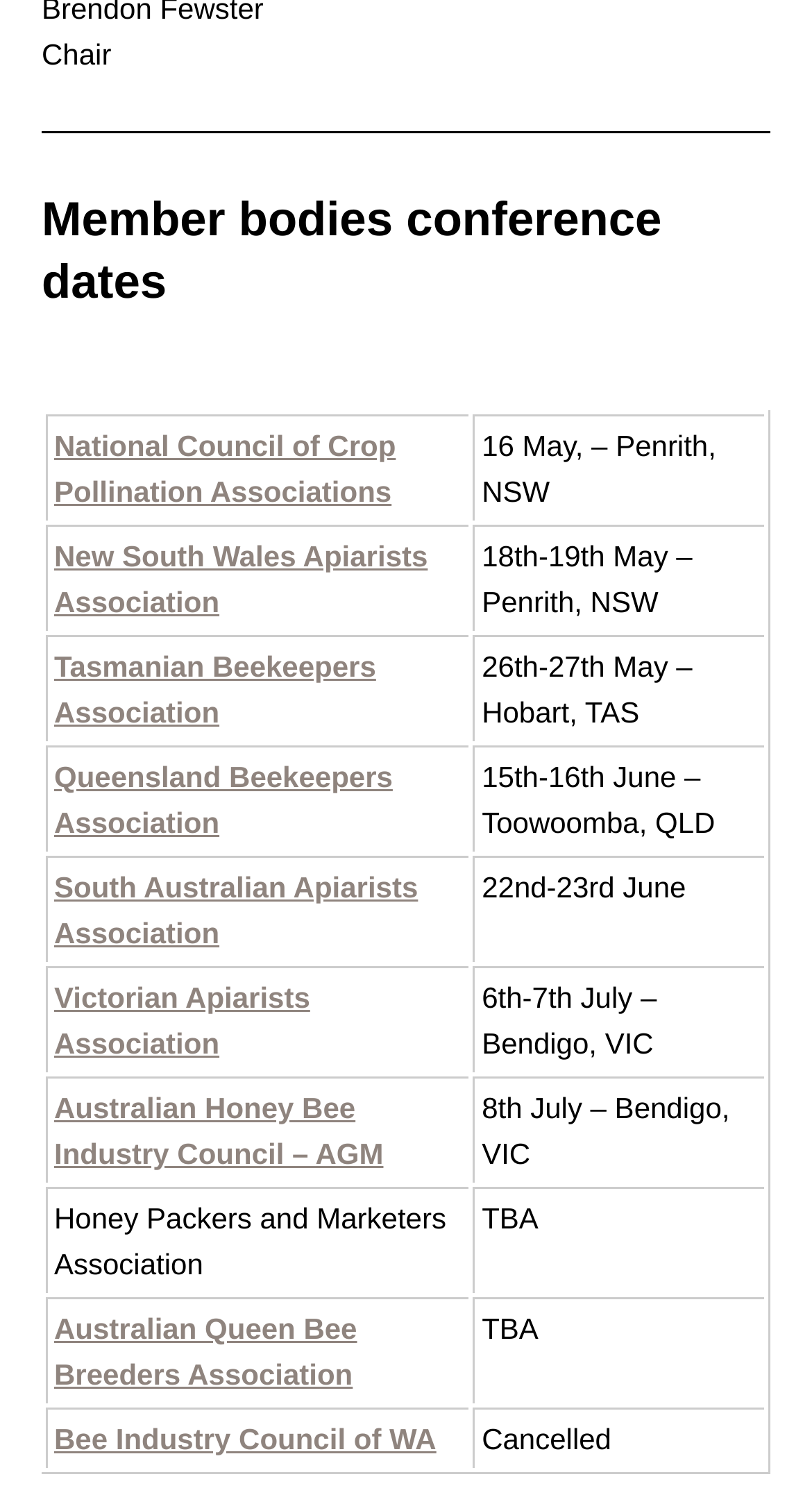Please specify the bounding box coordinates of the area that should be clicked to accomplish the following instruction: "Visit Tasmanian Beekeepers Association". The coordinates should consist of four float numbers between 0 and 1, i.e., [left, top, right, bottom].

[0.067, 0.432, 0.463, 0.484]